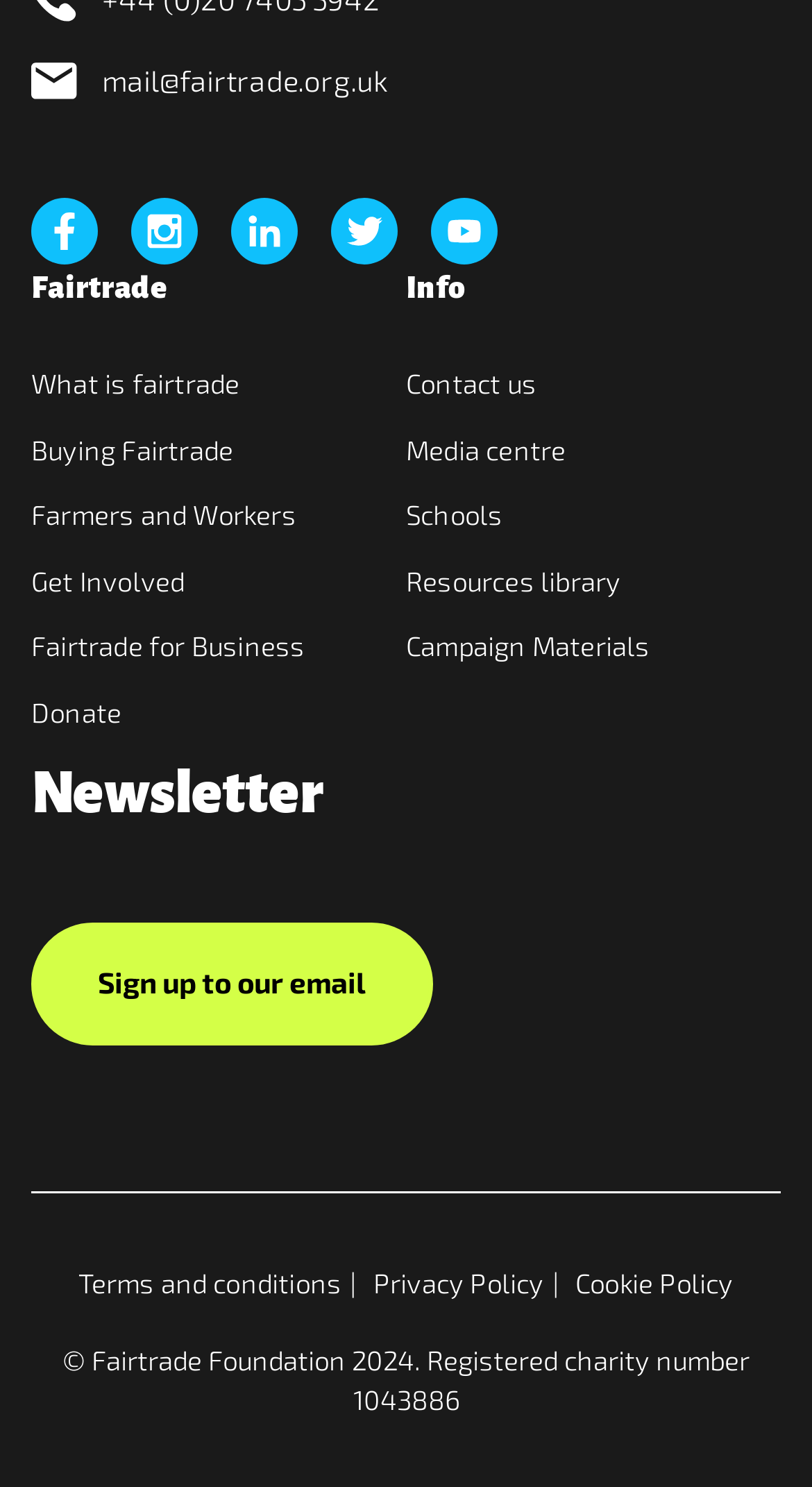What is the last link in the 'Info' section?
Using the visual information, reply with a single word or short phrase.

Resources library